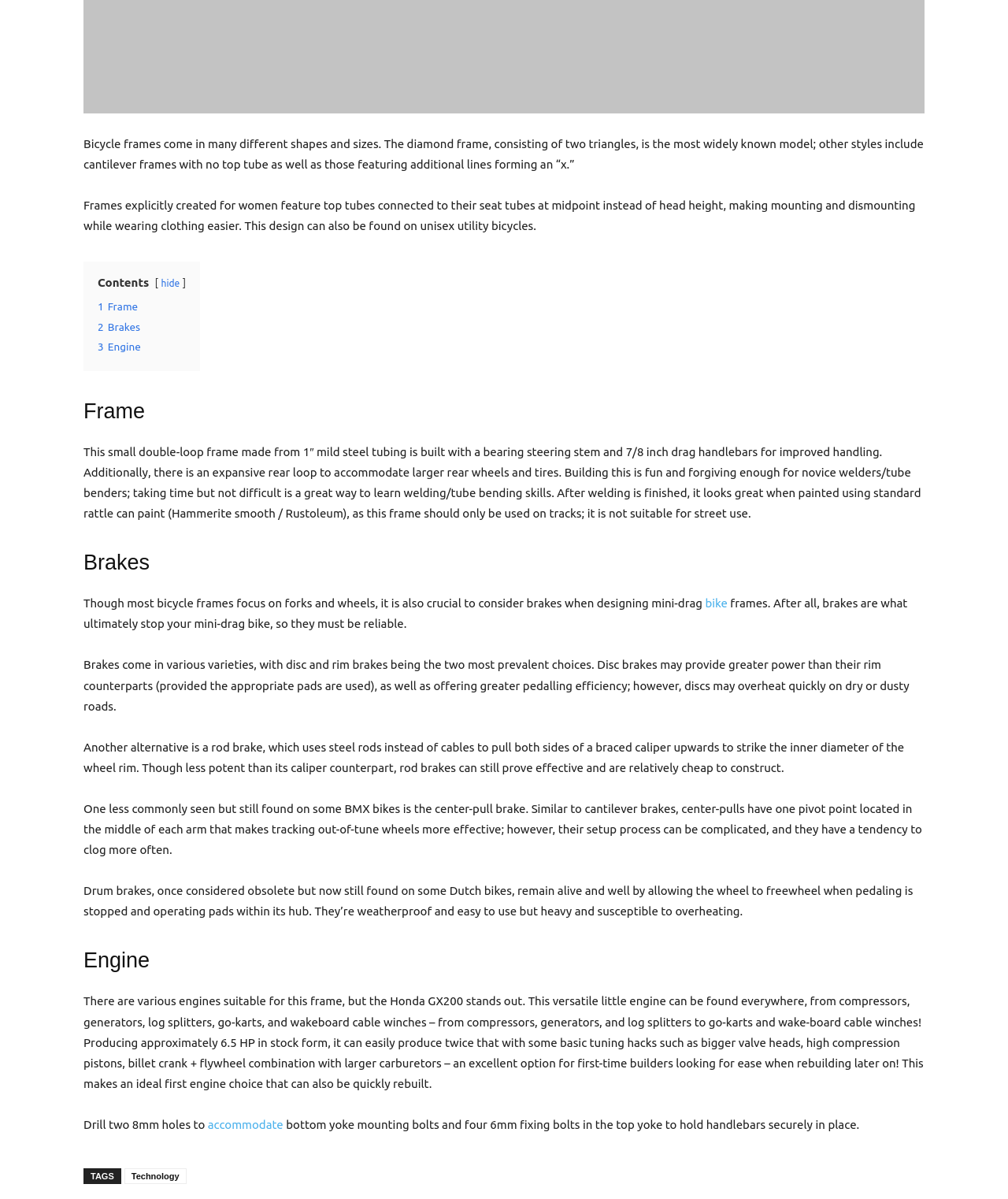What is the function of the drum brake?
Using the details shown in the screenshot, provide a comprehensive answer to the question.

The drum brake is mentioned as a type of brake that allows the wheel to freewheel when pedaling is stopped. It operates pads within its hub and is described as weatherproof and easy to use, although it is also heavy and susceptible to overheating.